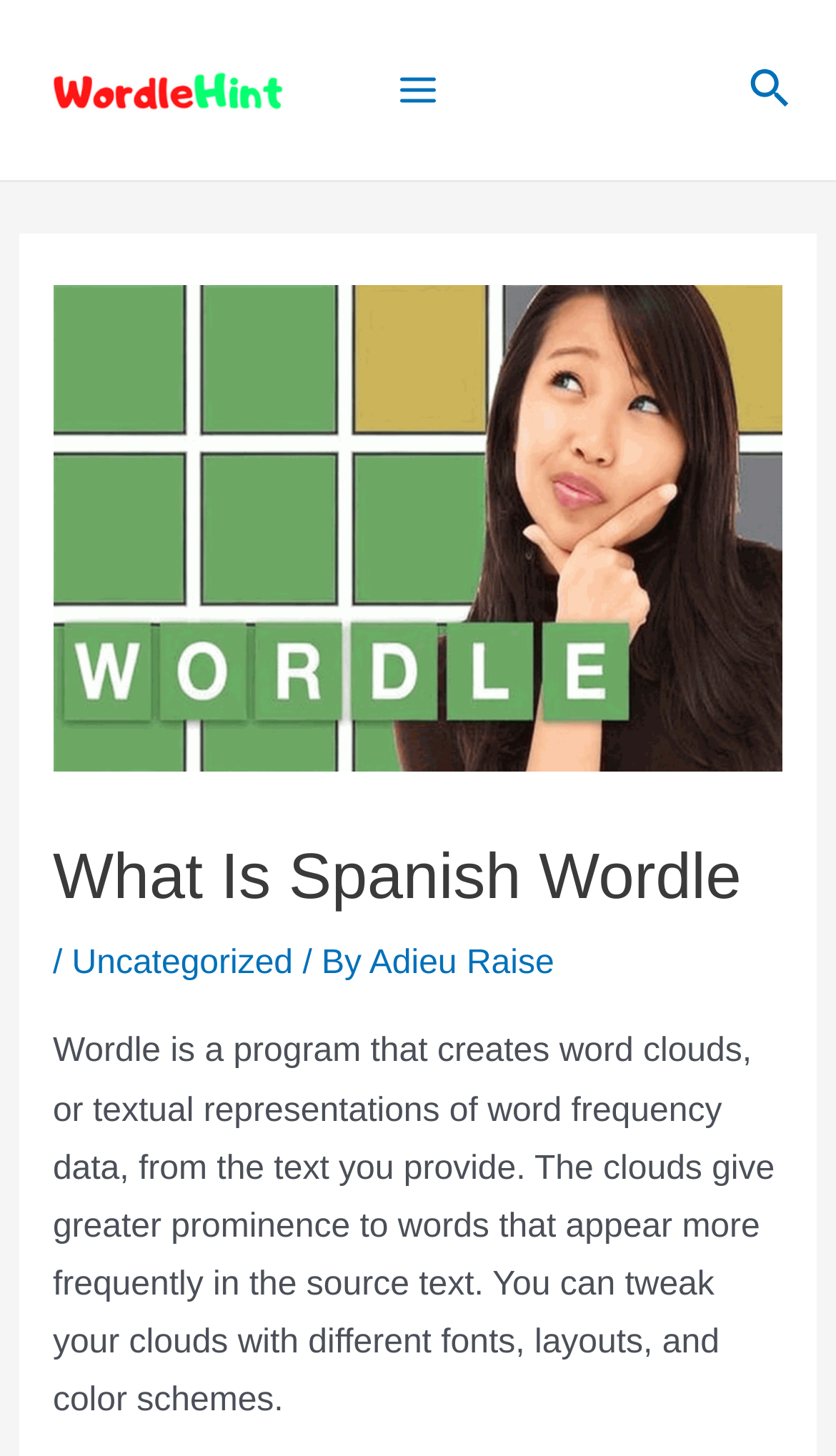Using the information in the image, give a comprehensive answer to the question: 
What is the author of the webpage?

The webpage mentions 'By Adieu Raise' at the bottom, indicating that Adieu Raise is the author of the webpage.